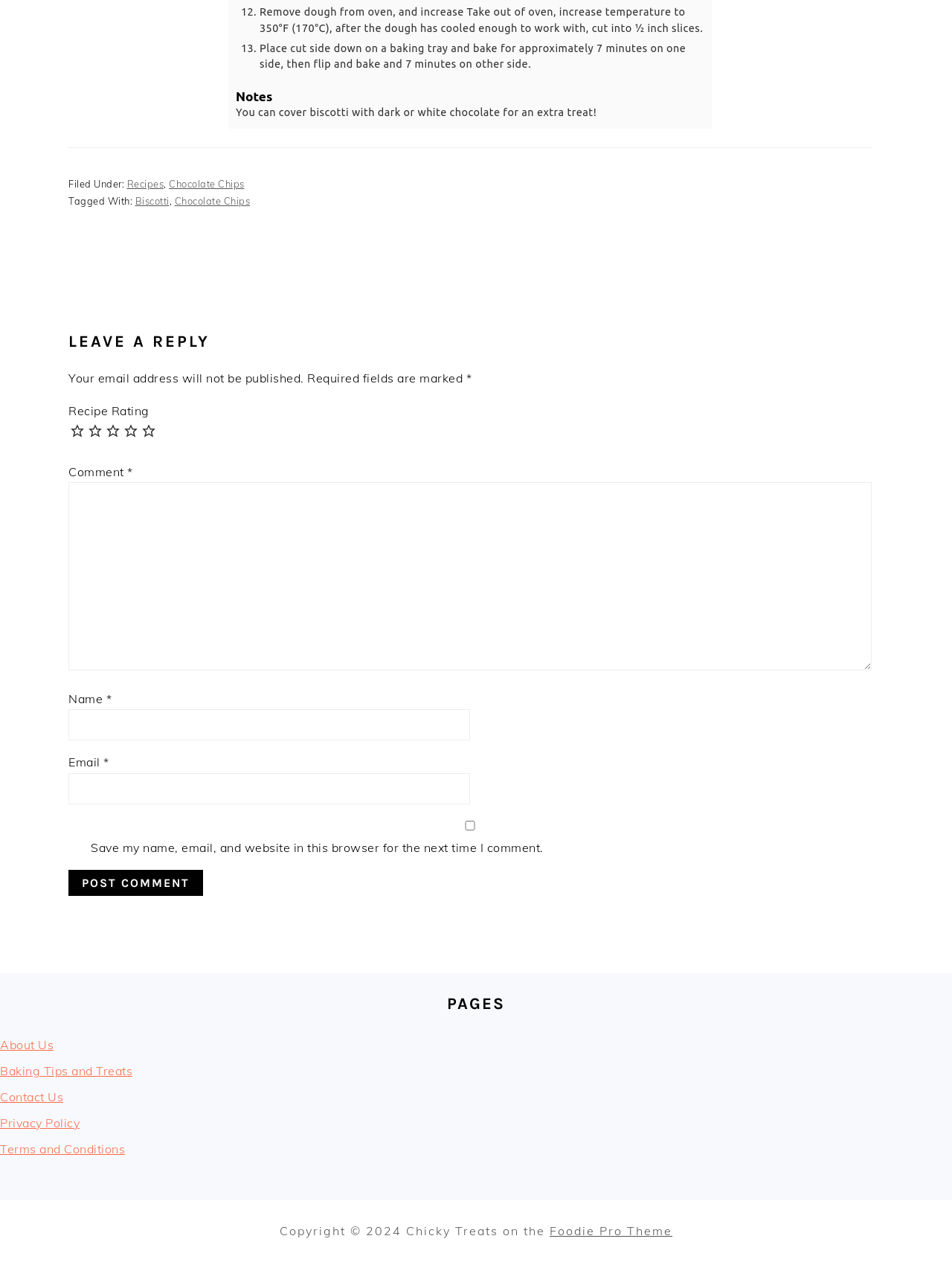Use a single word or phrase to answer the question: How many rating options are available for the recipe?

6